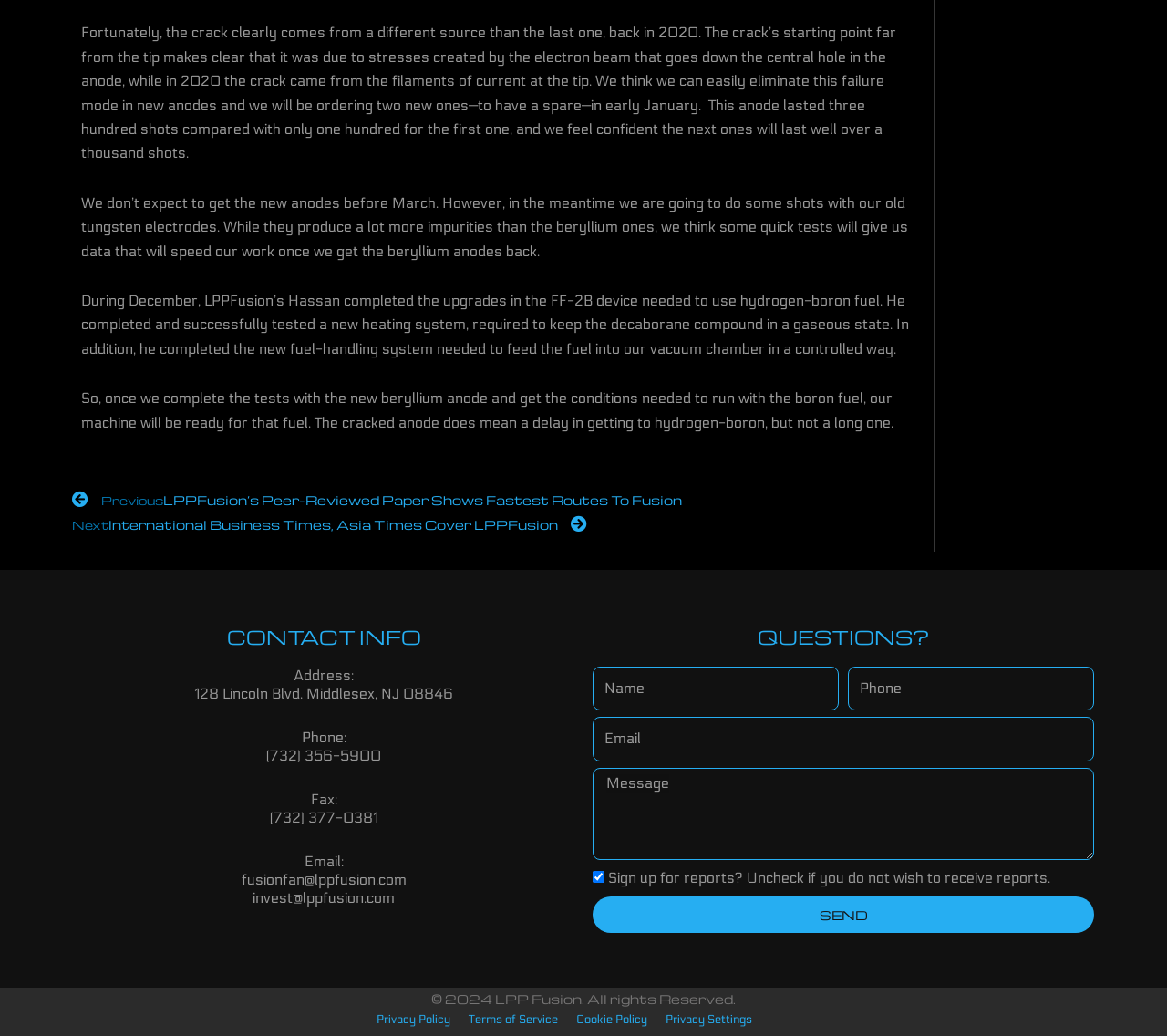Using the description "(732) 356-5900", predict the bounding box of the relevant HTML element.

[0.228, 0.721, 0.327, 0.737]